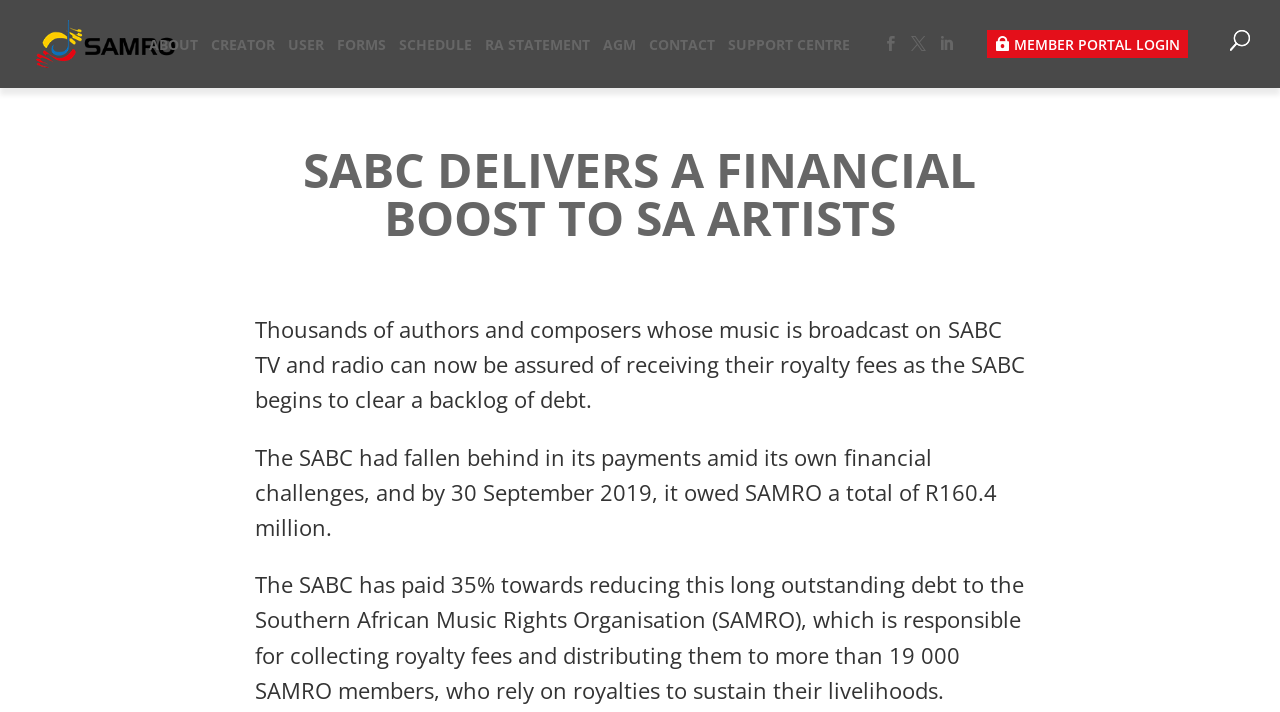Could you locate the bounding box coordinates for the section that should be clicked to accomplish this task: "Click on the SAMRO link".

[0.028, 0.036, 0.178, 0.078]